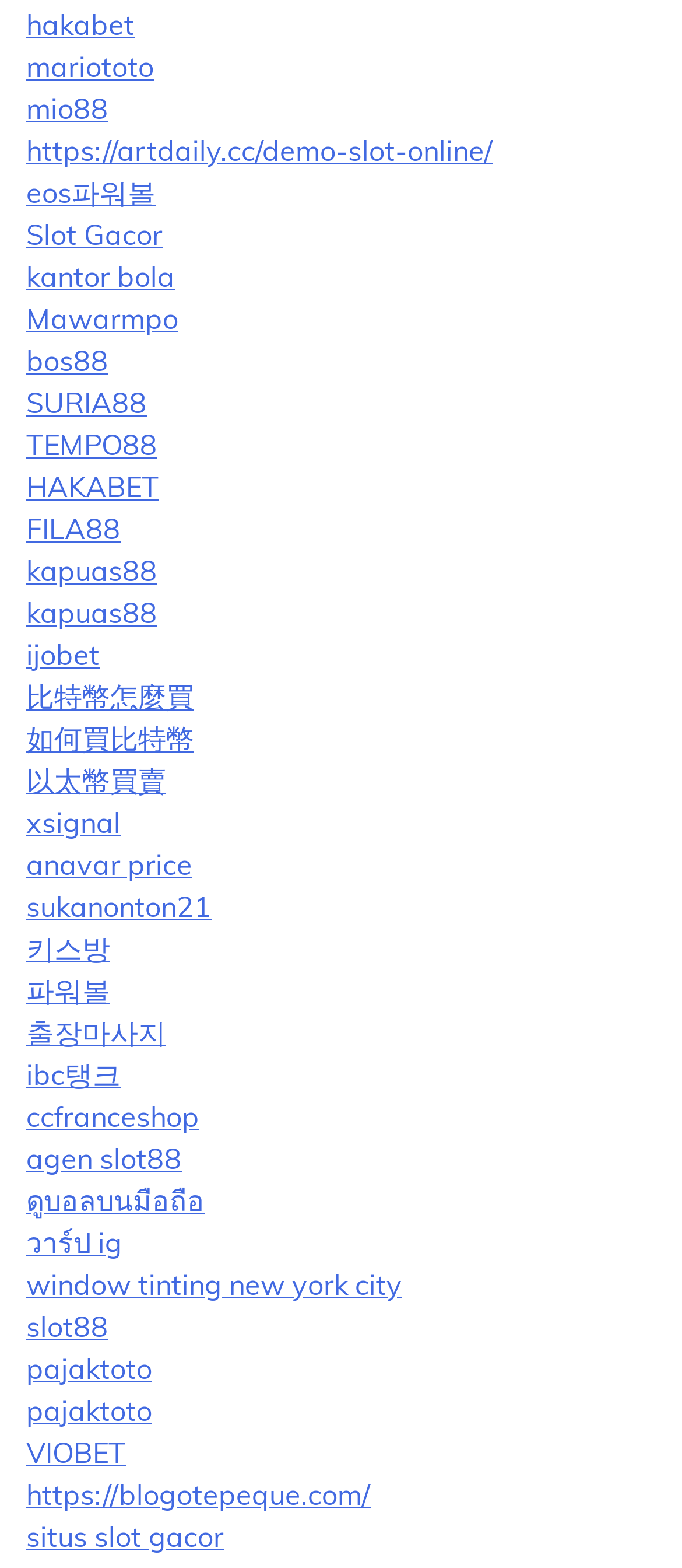Given the following UI element description: "agen slot88", find the bounding box coordinates in the webpage screenshot.

[0.038, 0.727, 0.267, 0.75]